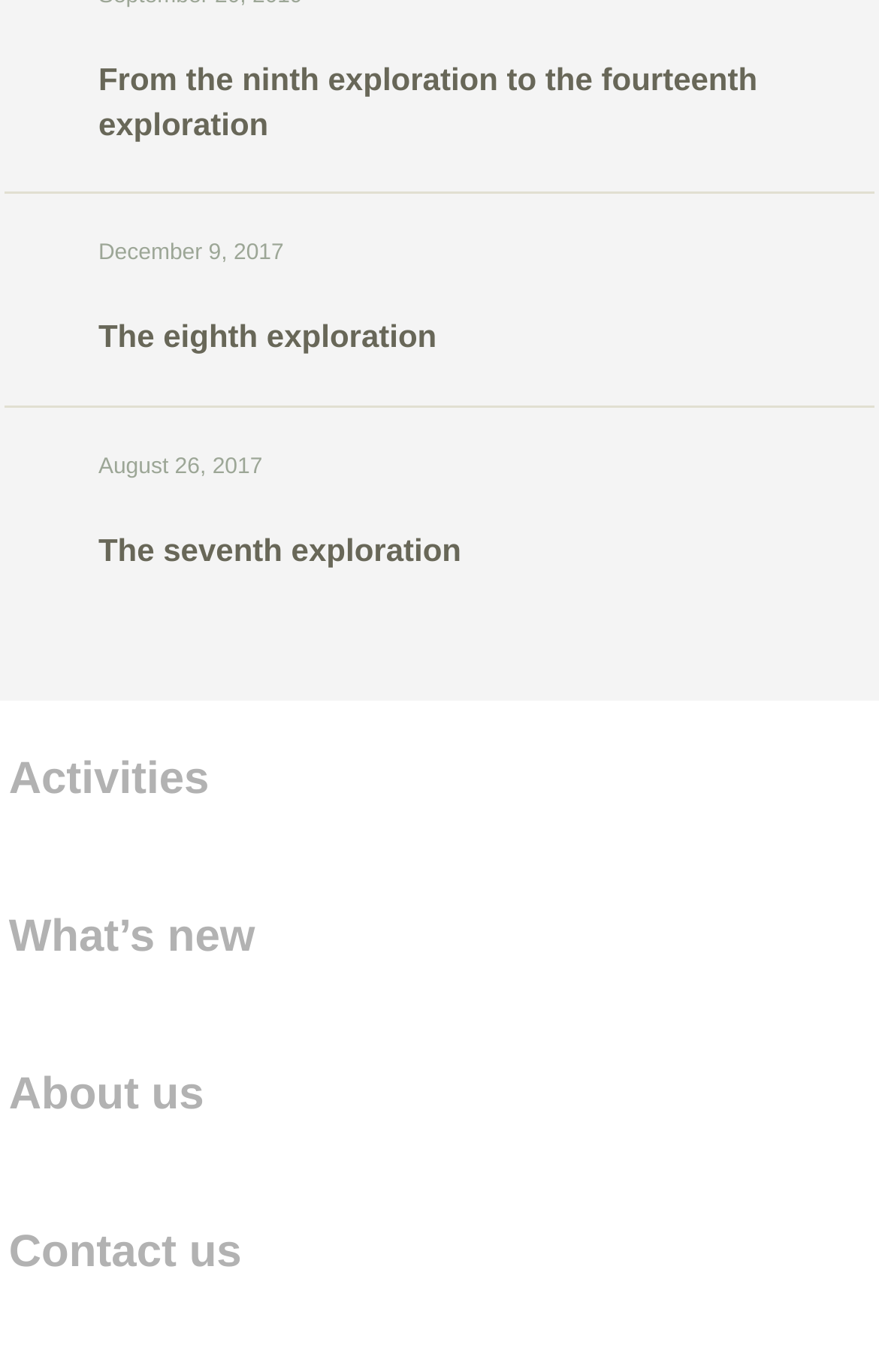Please give a short response to the question using one word or a phrase:
What is the date of the ninth exploration?

December 9, 2017